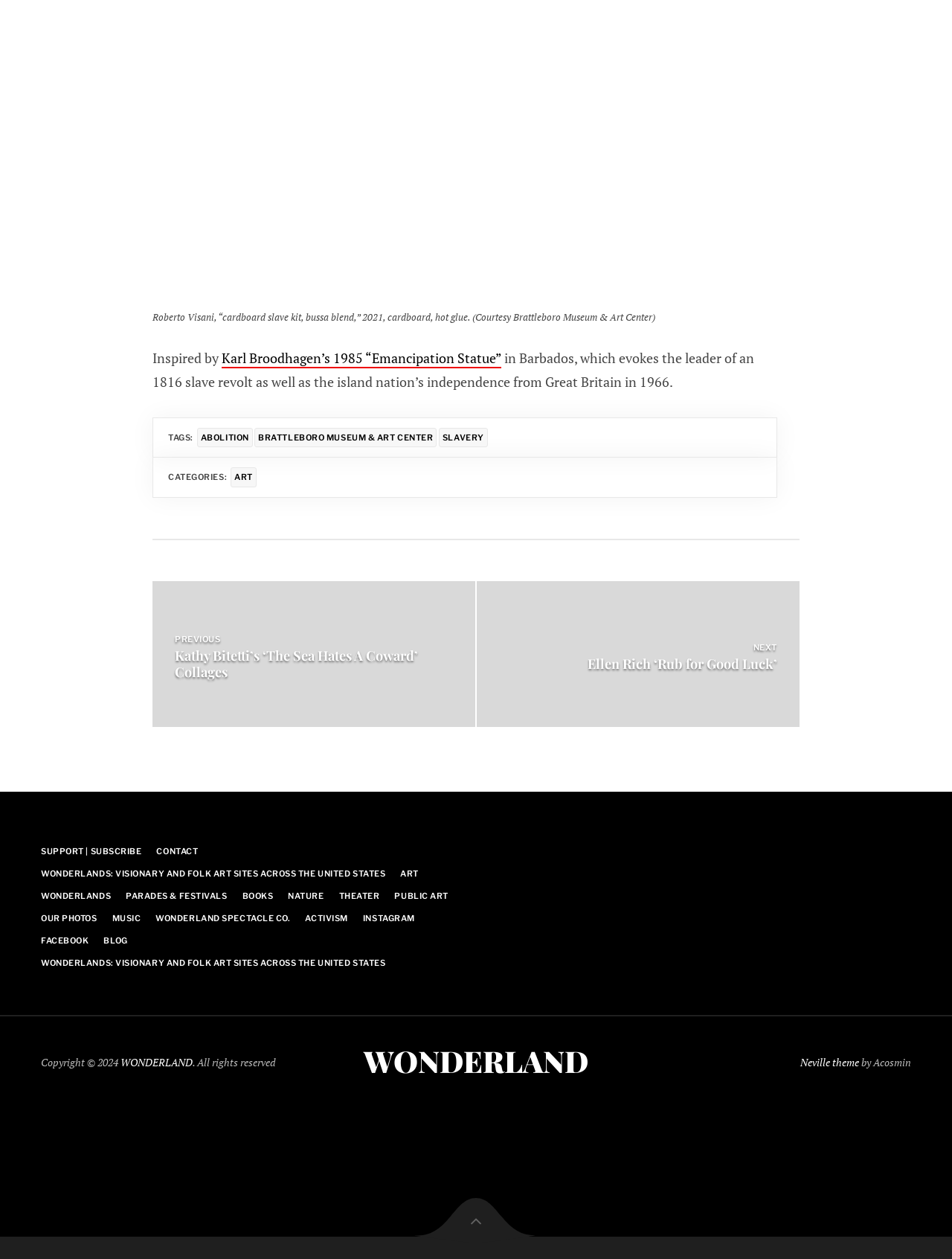Identify the bounding box coordinates of the section to be clicked to complete the task described by the following instruction: "View the 'Kathy Bitetti’s ‘The Sea Hates A Coward’ Collages' post". The coordinates should be four float numbers between 0 and 1, formatted as [left, top, right, bottom].

[0.184, 0.514, 0.439, 0.541]